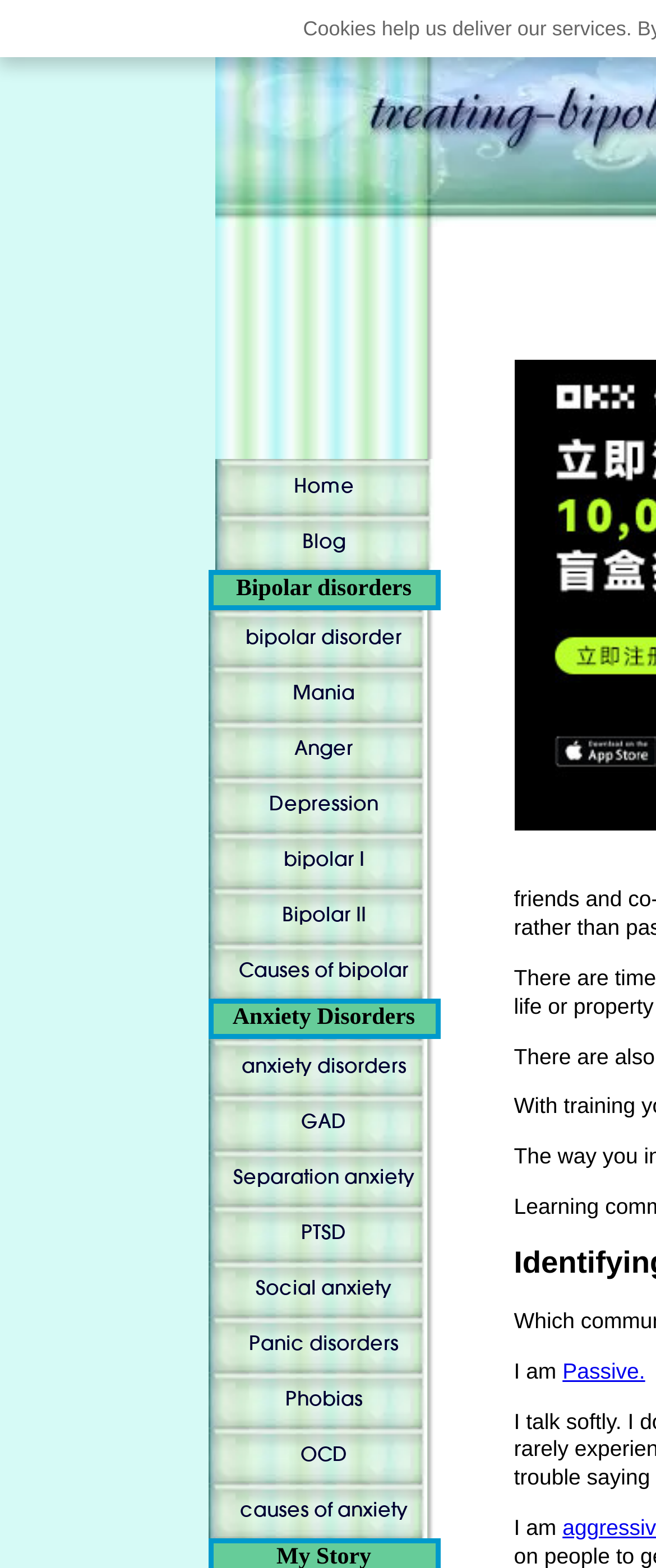Generate a thorough caption that explains the contents of the webpage.

The webpage is focused on assertiveness and its relation to mental health. At the top, there is an advertisement iframe. Below the advertisement, there are three links: "Home", "Blog", and a heading "Bipolar disorders". The "Bipolar disorders" heading is followed by a list of links related to bipolar disorders, including "bipolar disorder", "Mania", "Anger", "Depression", "bipolar I", "Bipolar II", and "Causes of bipolar". 

To the right of the "Bipolar disorders" heading, there is another heading "Anxiety Disorders", which is followed by a list of links related to anxiety disorders, including "anxiety disorders", "GAD", "Separation anxiety", "PTSD", "Social anxiety", "Panic disorders", "Phobias", "OCD", and "causes of anxiety". 

At the bottom right, there is a static text "I am" followed by a link "Passive.".